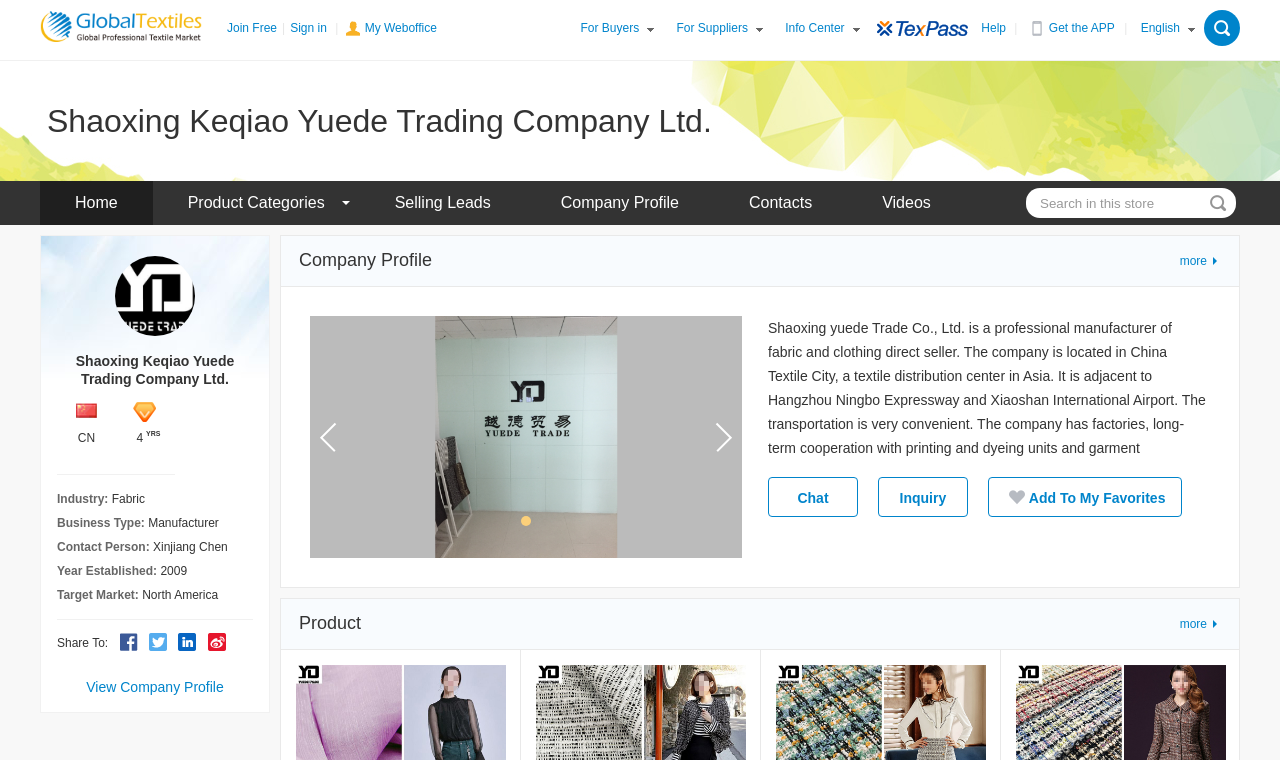What is the company name?
Answer the question in a detailed and comprehensive manner.

I found the company name by looking at the top-left corner of the webpage, where it is prominently displayed as 'Shaoxing Keqiao Yuede Trading Company Ltd.'.